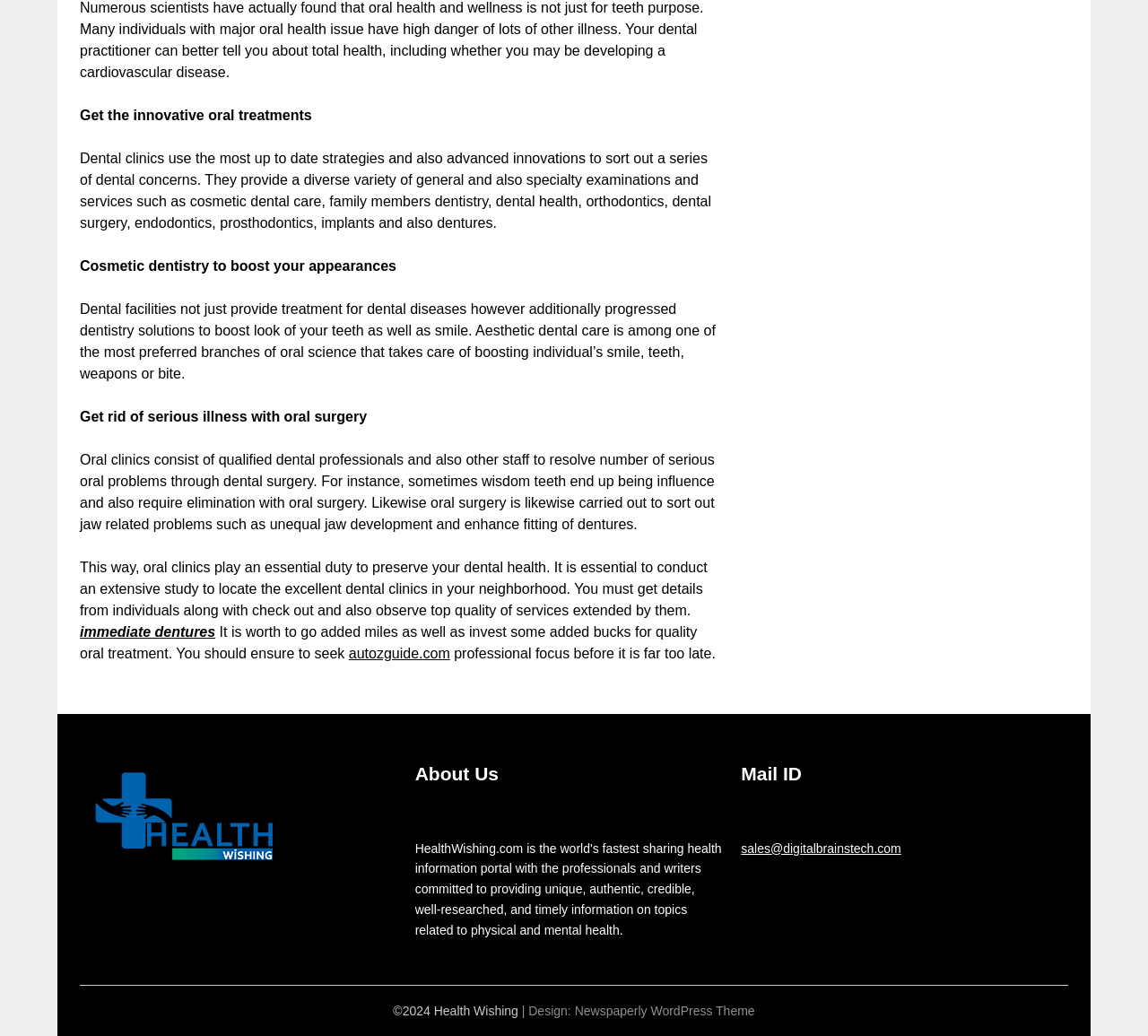Please answer the following question using a single word or phrase: 
What is the importance of dental clinics?

To maintain dental health